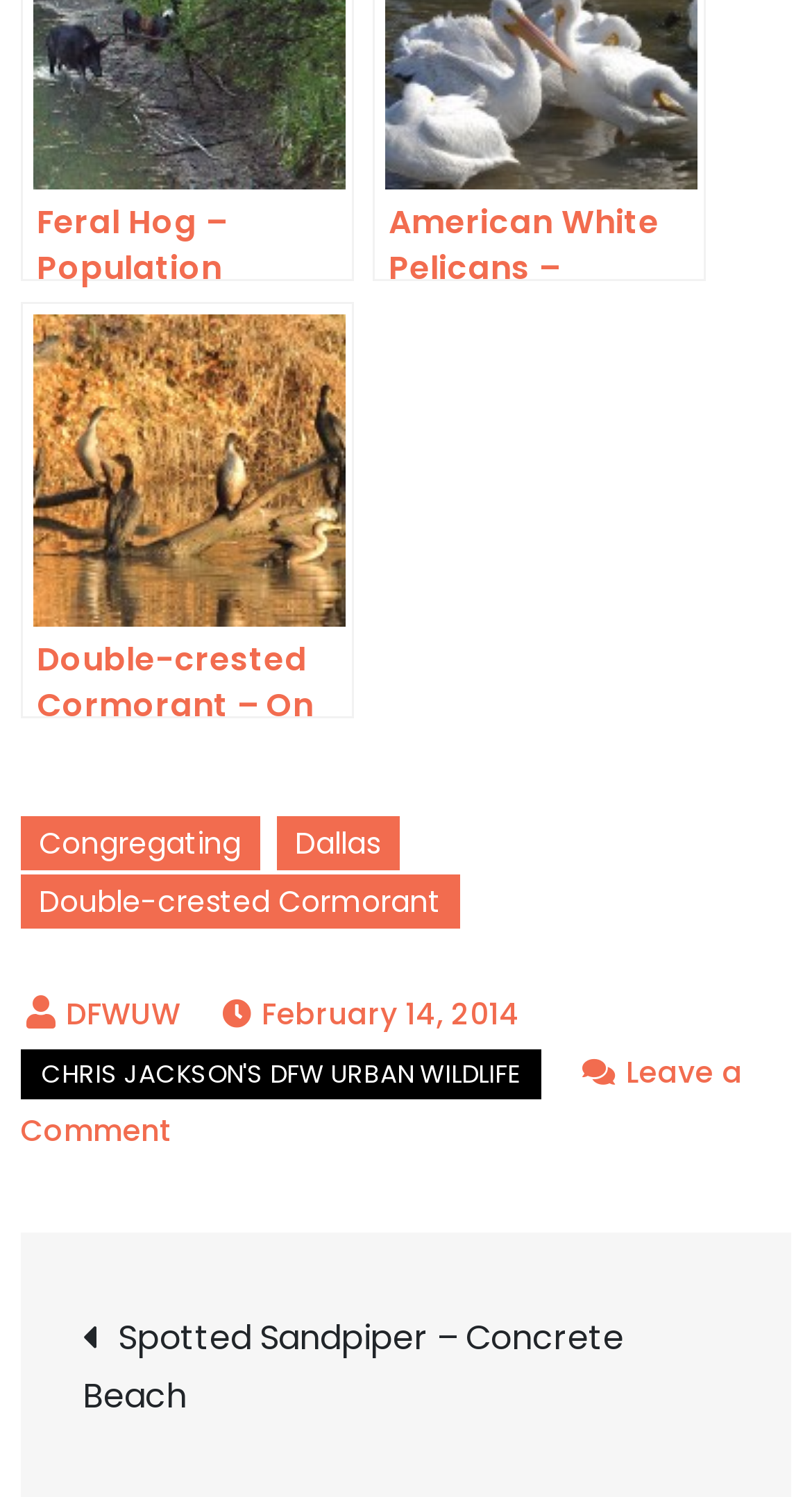What is the name of the bird in the post?
Give a one-word or short phrase answer based on the image.

Double-crested Cormorant